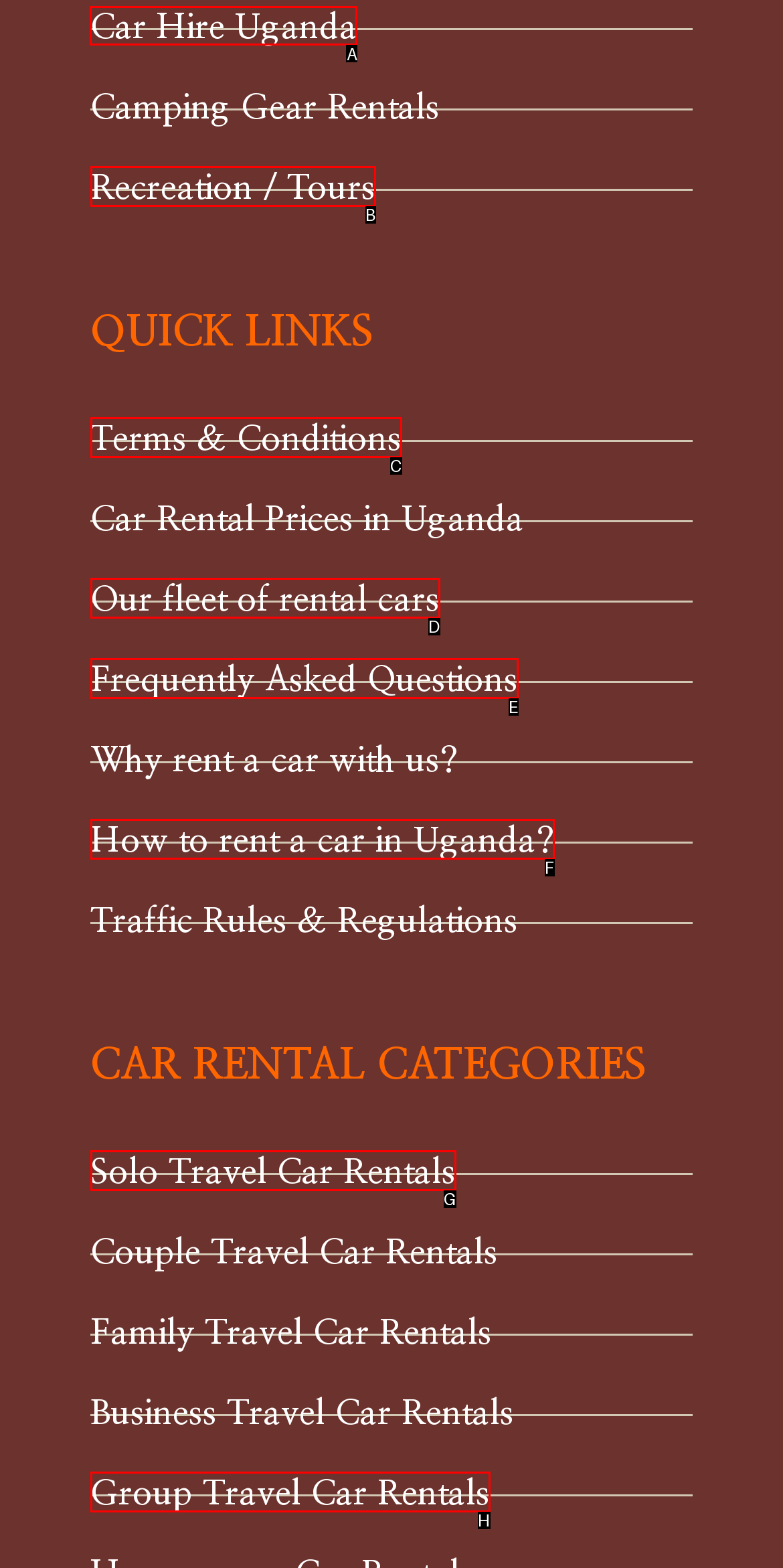Point out which HTML element you should click to fulfill the task: Select a country language.
Provide the option's letter from the given choices.

None